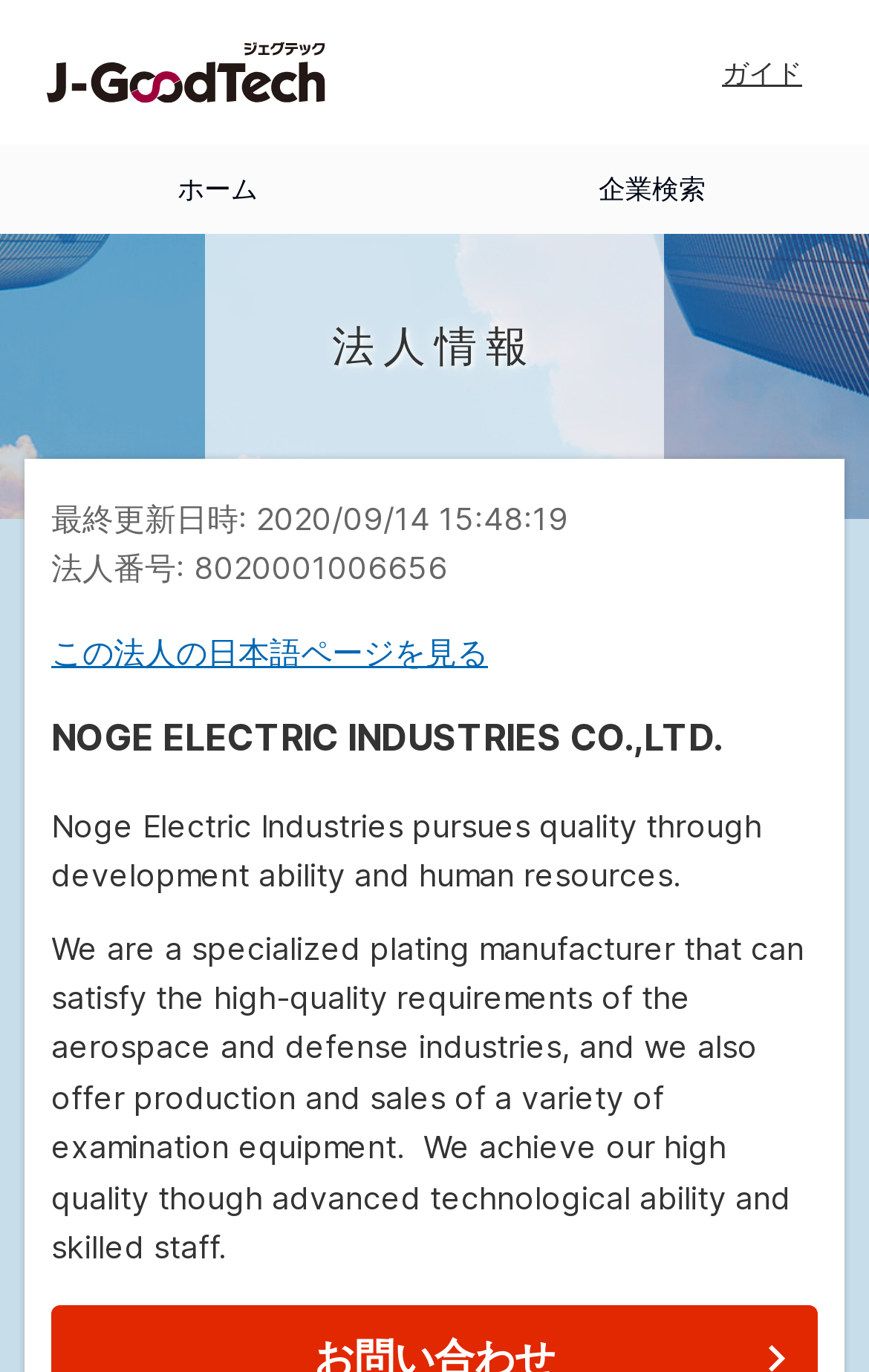Create a detailed summary of all the visual and textual information on the webpage.

The webpage is a corporate appeal page for NOGE ELECTRIC INDUSTRIES CO.,LTD. At the top left, there is a link and an image, likely a logo, positioned next to each other. On the top right, there are three links: "ガイド" (Guide), "ホーム" (Home), and "企業検索" (Company Search), arranged horizontally.

Below the top section, there is a heading "法人情報" (Corporate Information) that spans almost the entire width of the page. Under this heading, there are several sections of text, including "最終更新日時" (Last Update Date and Time), "法人番号" (Corporate Number), and a link to view the Japanese page of the company.

Further down, there is another heading "NOGE ELECTRIC INDUSTRIES CO.,LTD." followed by a brief description of the company's mission and values. This is followed by a longer paragraph that provides more details about the company's products and services, including its specialization in plating manufacturing and examination equipment.

Overall, the webpage appears to be a brief introduction to NOGE ELECTRIC INDUSTRIES CO.,LTD., providing some basic information about the company and its activities.